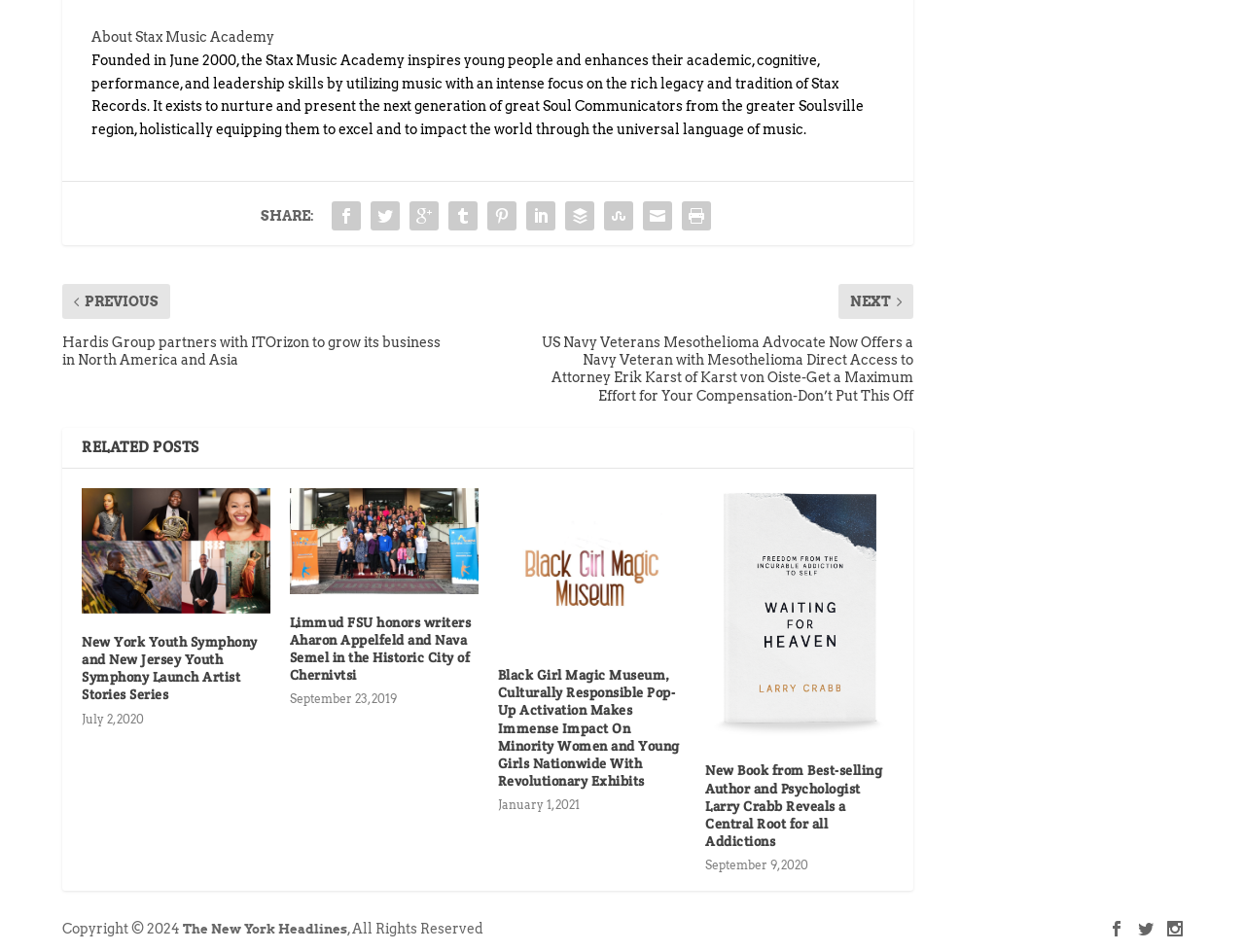Use a single word or phrase to answer this question: 
What is the title of the first related post?

New York Youth Symphony and New Jersey Youth Symphony Launch Artist Stories Series